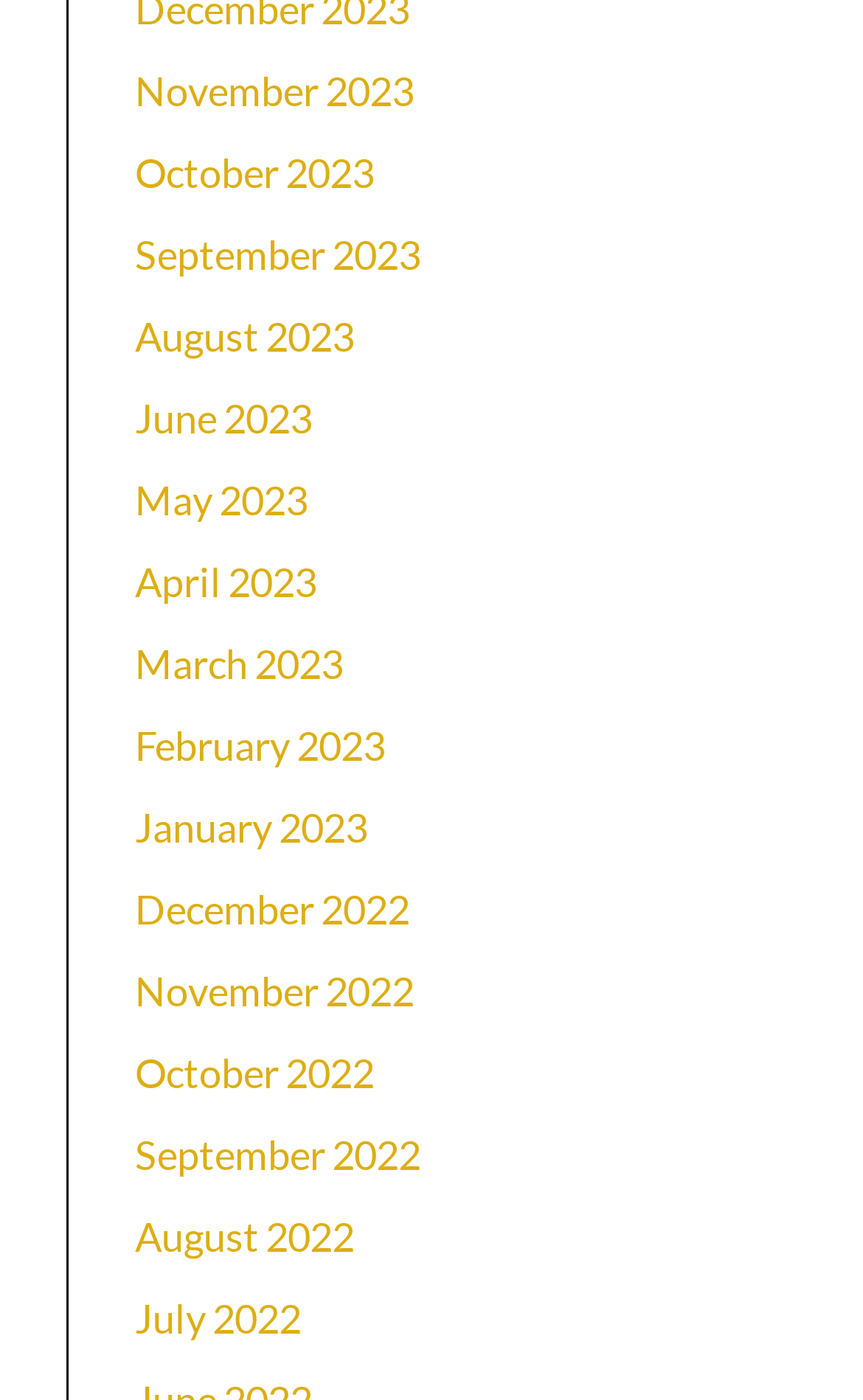Answer the question with a brief word or phrase:
How many links are there in total?

17